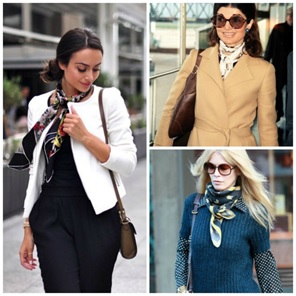Detail every aspect of the image in your caption.

The image showcases a stylish display of three women elegantly wearing silk scarves, highlighting versatile ways to incorporate this timeless accessory into their outfits. 

In the top-left section, a woman dressed in a tailored white blazer is captured in a confident stride, her scarf artfully tied around her neck, enhancing her chic look. The woman in the top-right, donned in a sophisticated beige coat, showcases a classic knot of her scarf that complements her polished attire. Meanwhile, the bottom section features a fashionable blonde, wearing a cozy blue knit sweater adorned with a scarf that features a striking design, exuding a sense of effortless flair. 

This grouping exemplifies the myriad of ways a silk scarf can elevate any ensemble, making it a staple accessory for fashion-forward individuals in all seasons. Whether for casual outings or formal occasions, these looks inspire creative styling options that embody elegance and class.